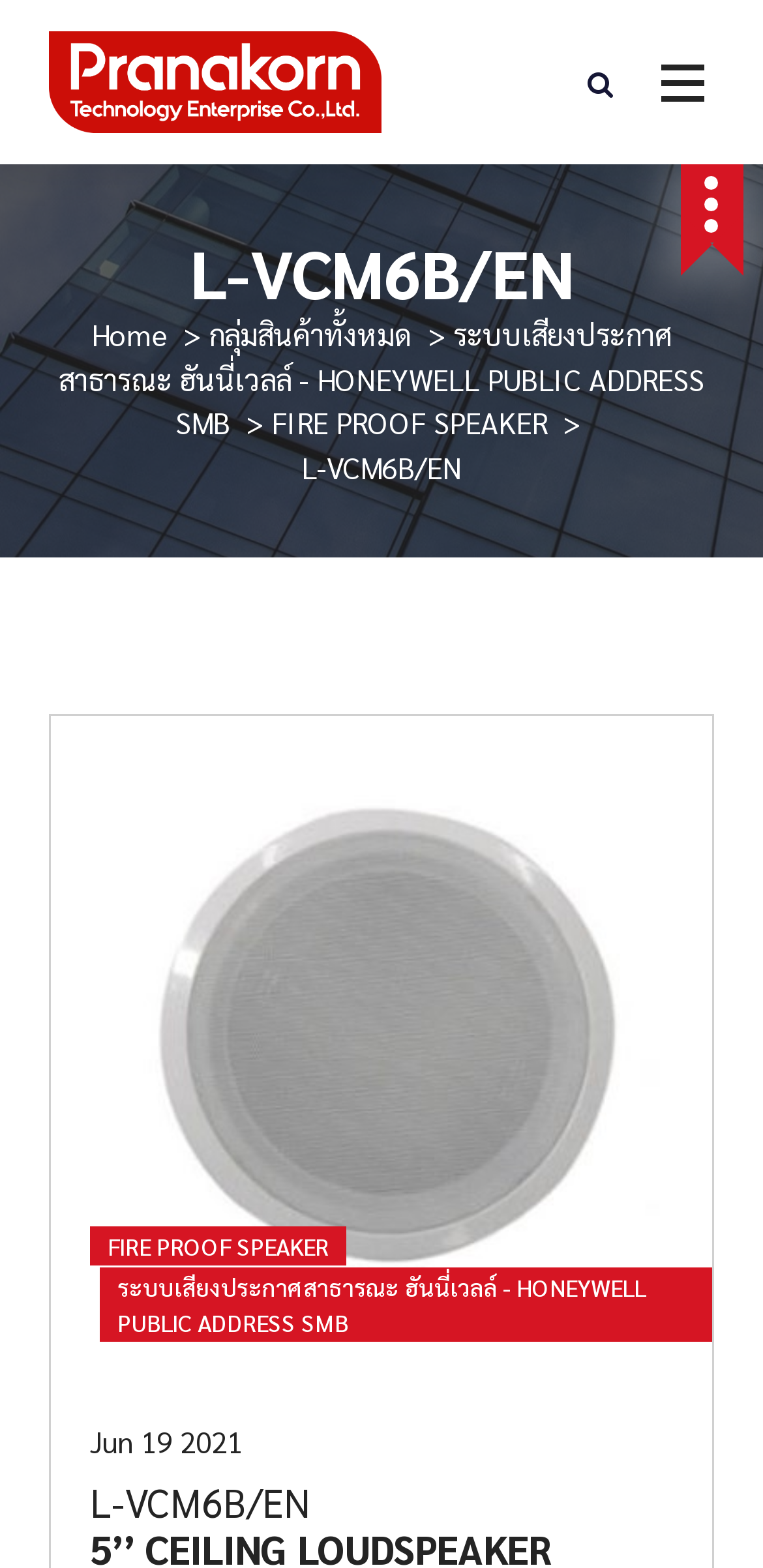Please identify the bounding box coordinates of the area I need to click to accomplish the following instruction: "View all product categories".

[0.273, 0.201, 0.54, 0.225]